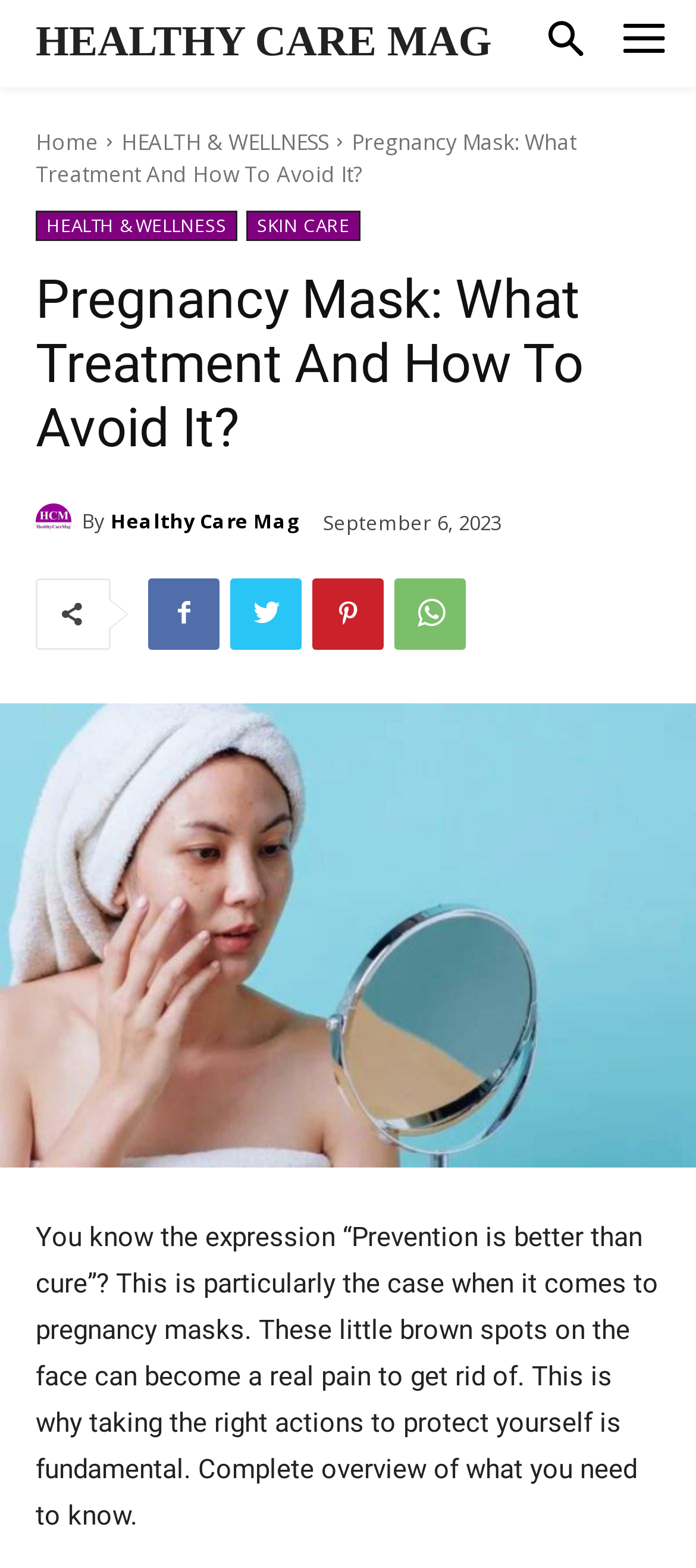Find the main header of the webpage and produce its text content.

Pregnancy Mask: What Treatment And How To Avoid It?